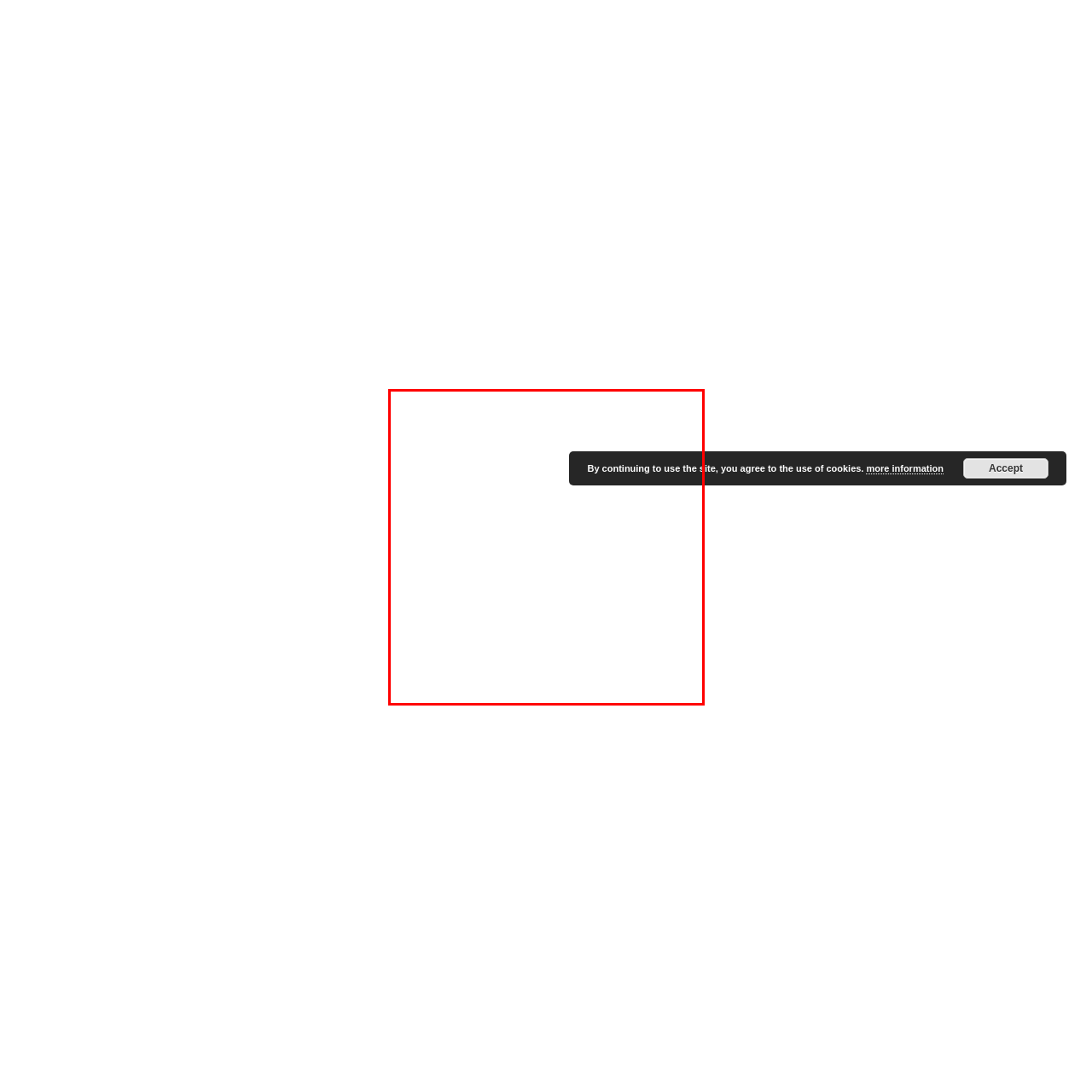Carefully analyze the image within the red boundary and describe it extensively.

The image features the logo of Helter Skelter Studios, prominently displayed within a sleek and modern design context. It embodies the visual identity of the studio, reflecting its creative essence. The logo is surrounded by a clean, white background, enhancing its visibility and impact. This image is located near key information about the company's contact details and various links pertaining to editorial content and SEO. It serves as a focal point within the webpage's layout, reinforcing the brand's presence while visitors explore the studio's offerings and services.